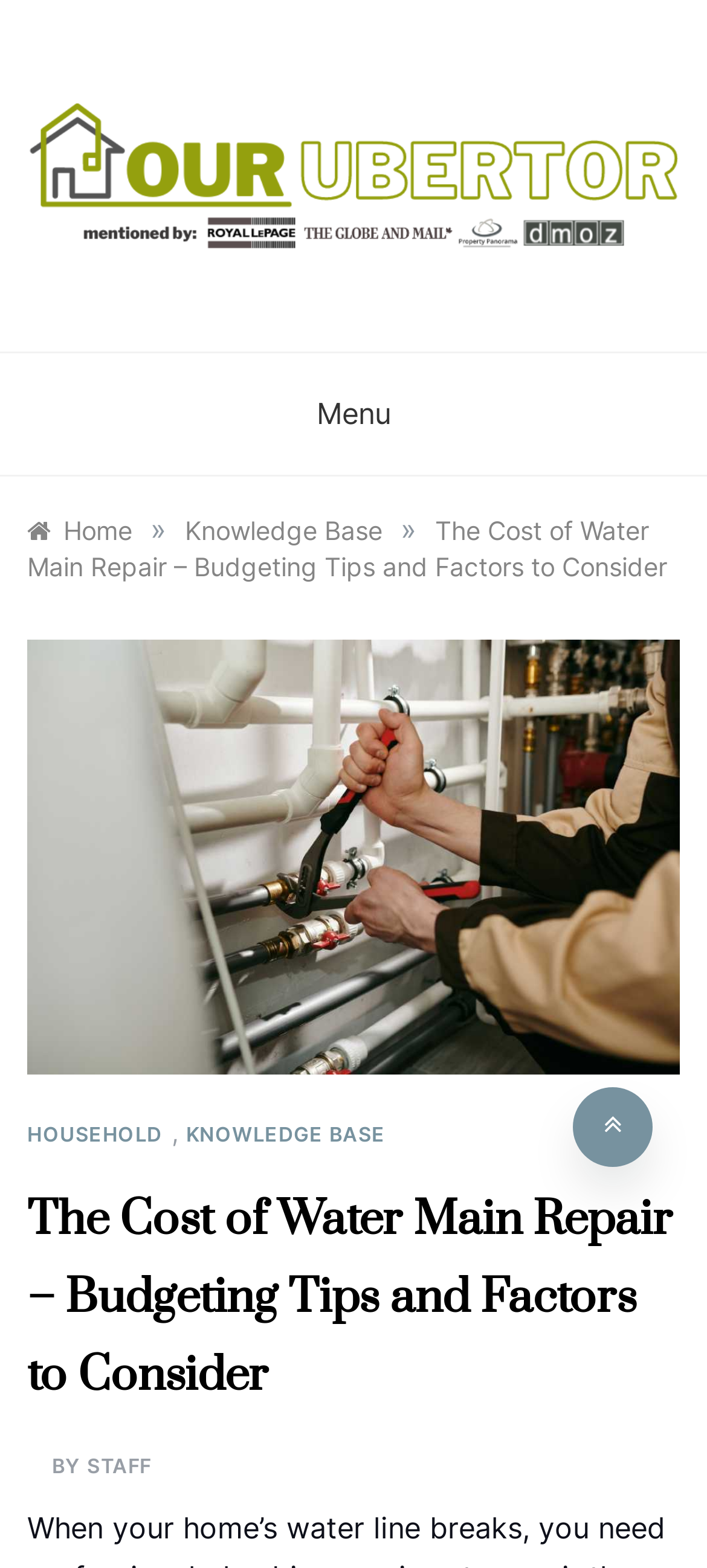Please determine the bounding box coordinates for the UI element described as: "Our Ubertor".

[0.038, 0.166, 0.962, 0.272]